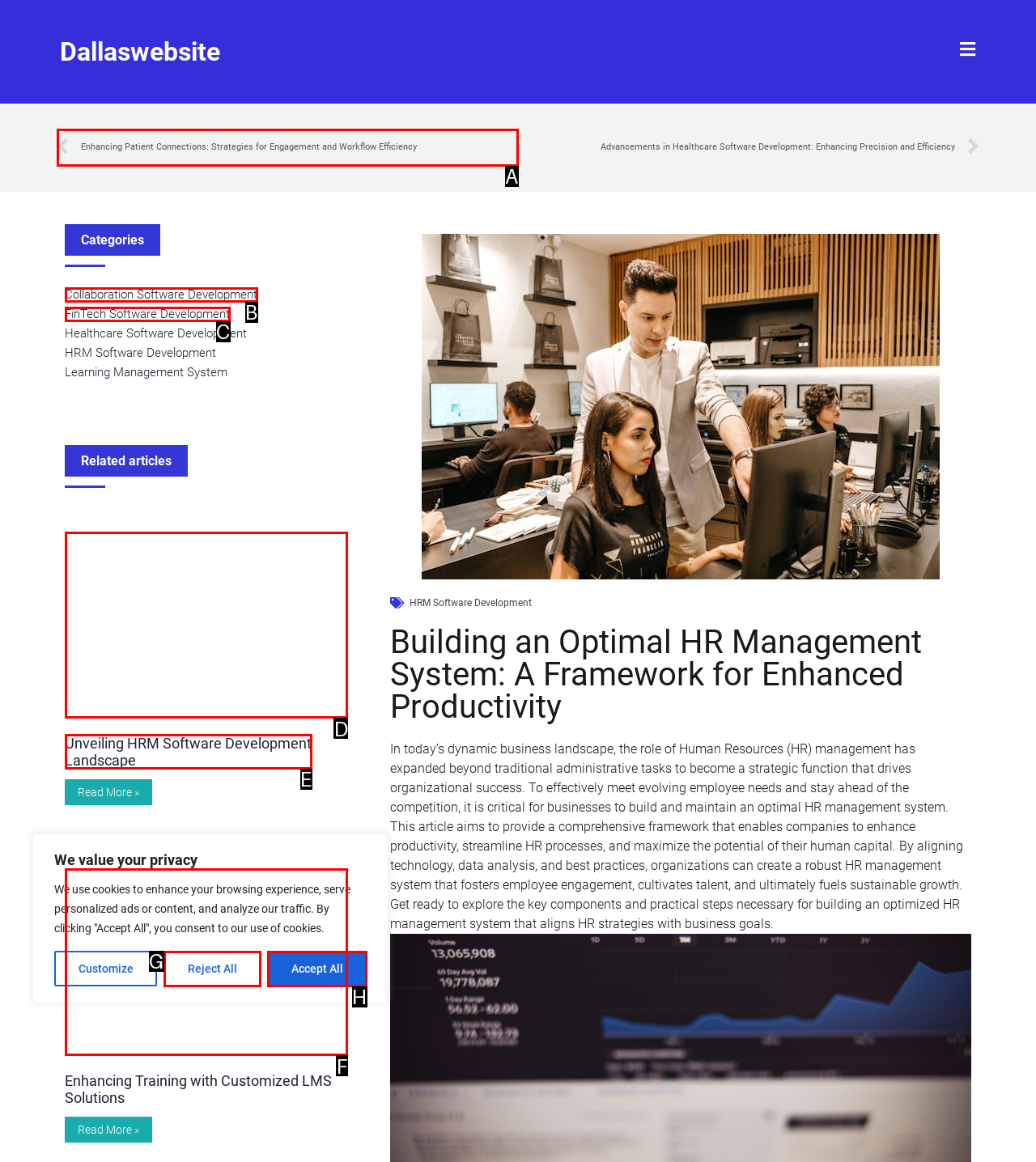Look at the highlighted elements in the screenshot and tell me which letter corresponds to the task: Click the 'Prev' link.

A